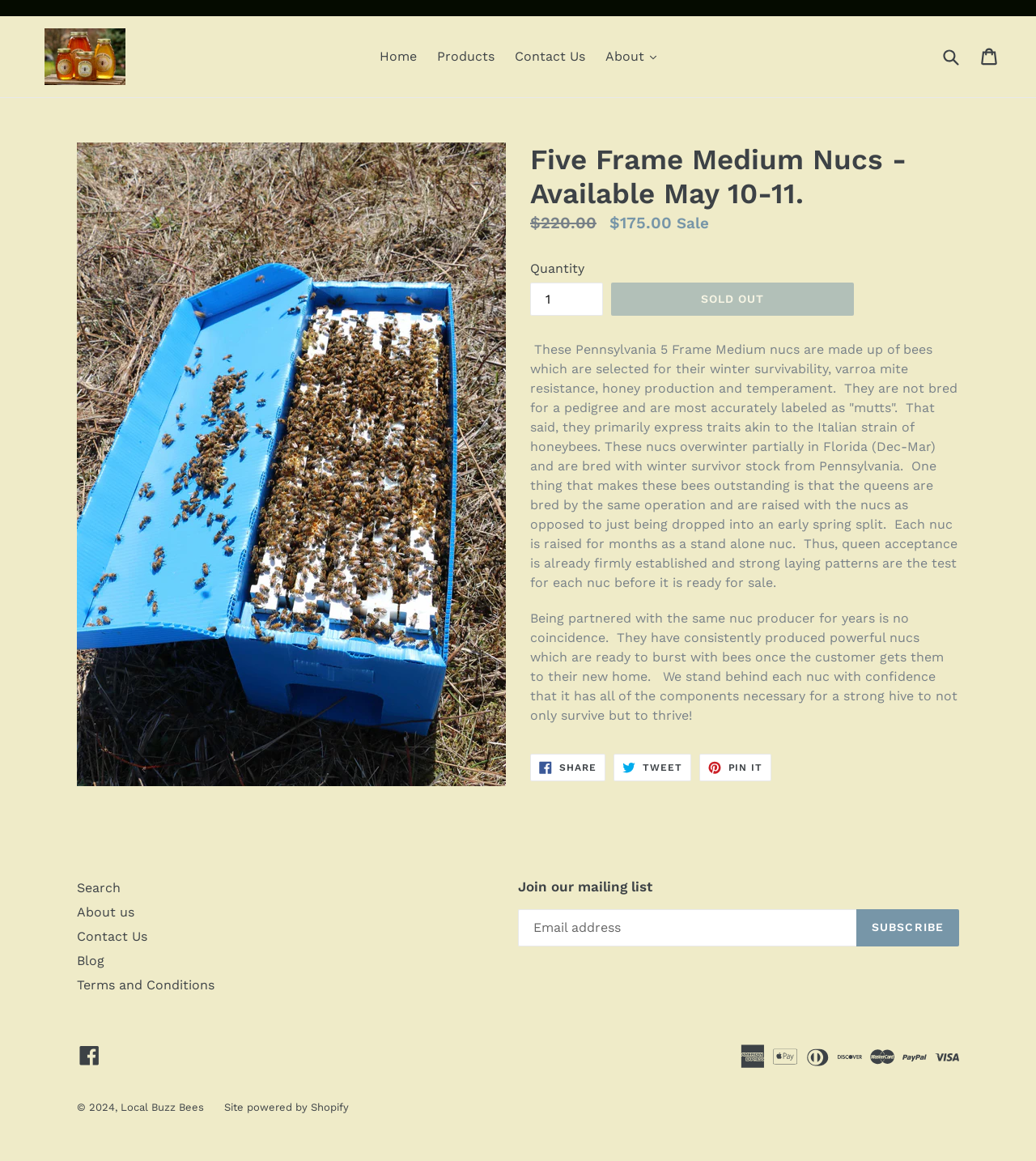What is the name of the website? Using the information from the screenshot, answer with a single word or phrase.

Local Buzz Bees